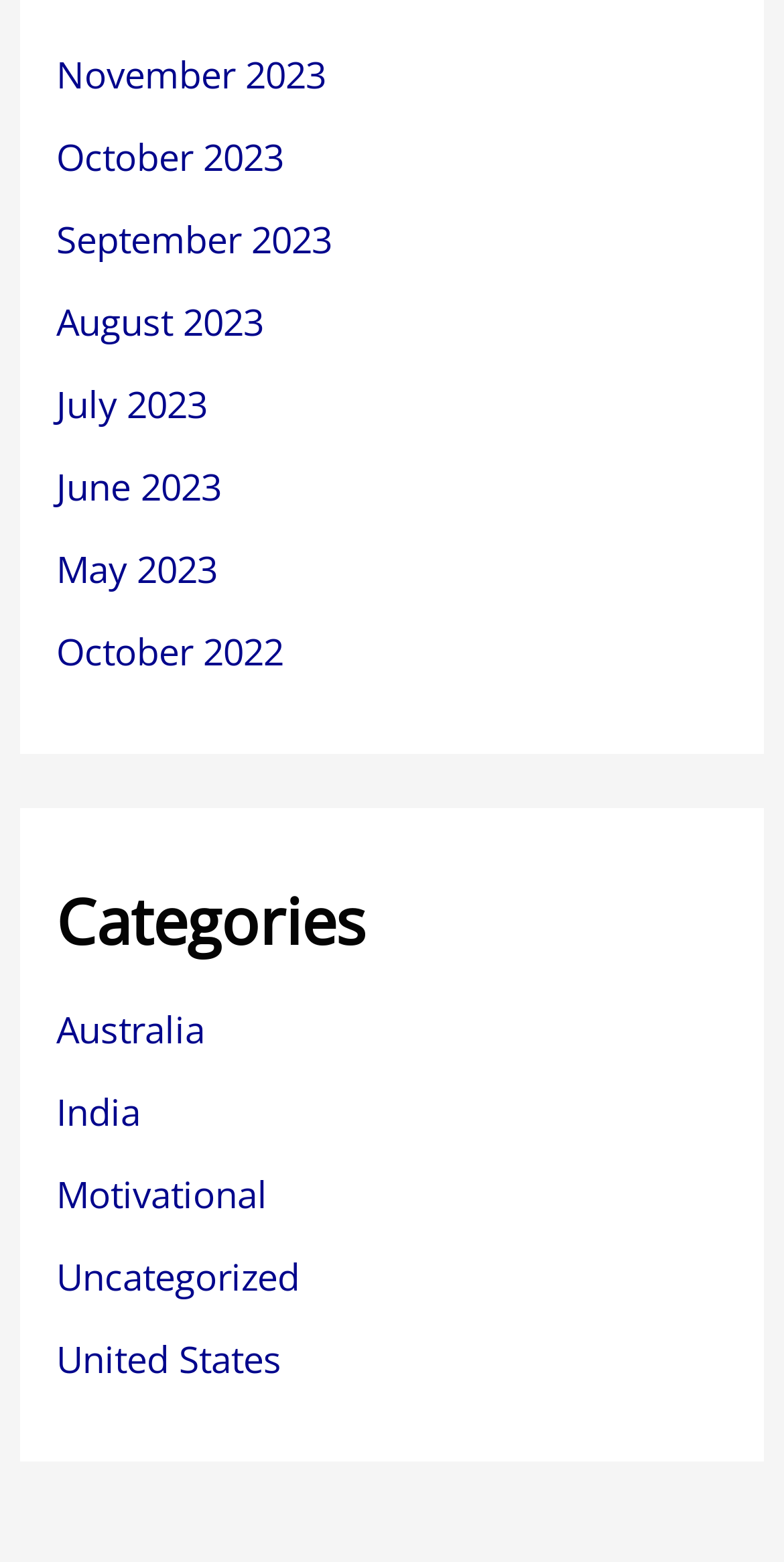Ascertain the bounding box coordinates for the UI element detailed here: "Uncategorized". The coordinates should be provided as [left, top, right, bottom] with each value being a float between 0 and 1.

[0.072, 0.802, 0.382, 0.833]